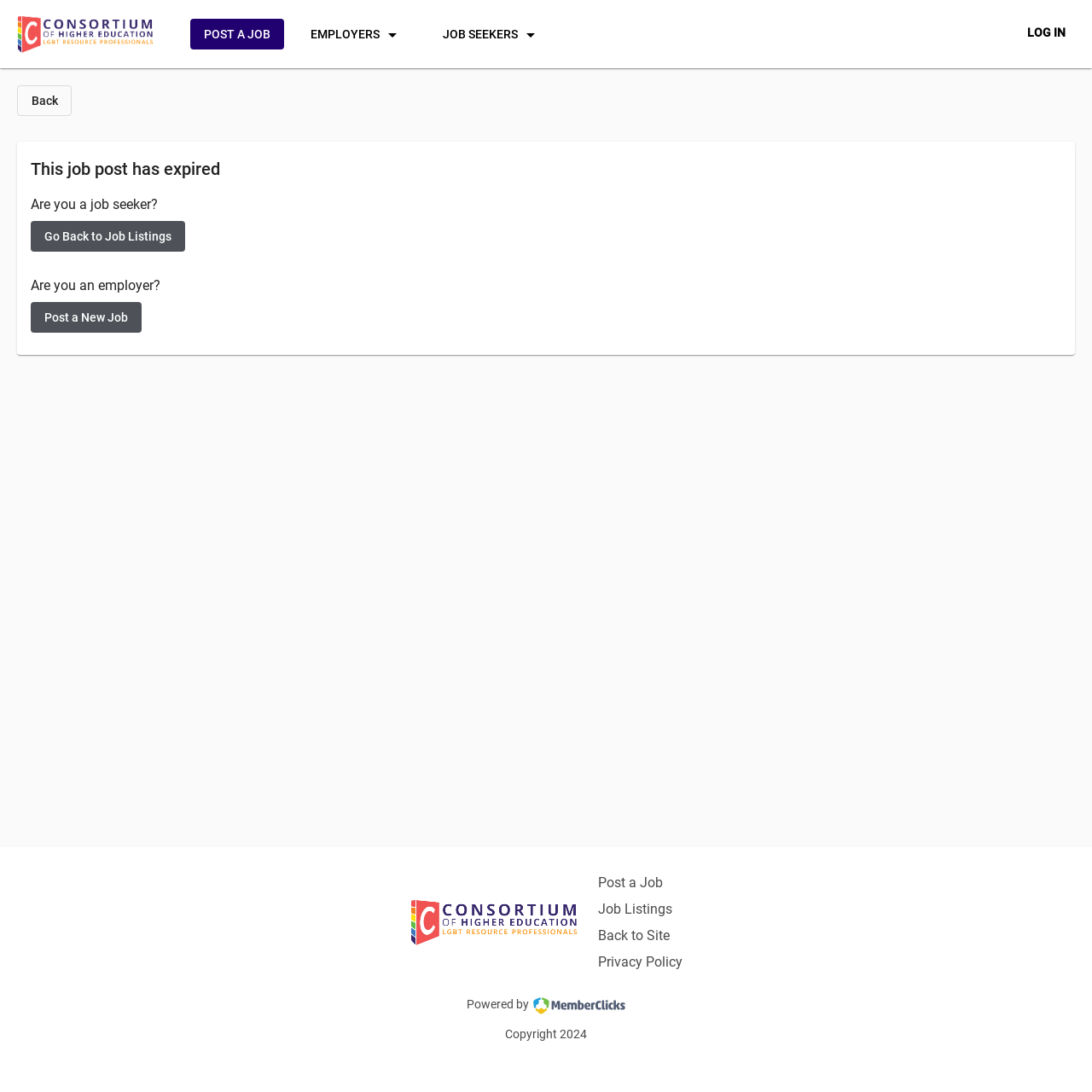Please give a succinct answer to the question in one word or phrase:
What is the alternative action for job seekers?

Go Back to Job Listings